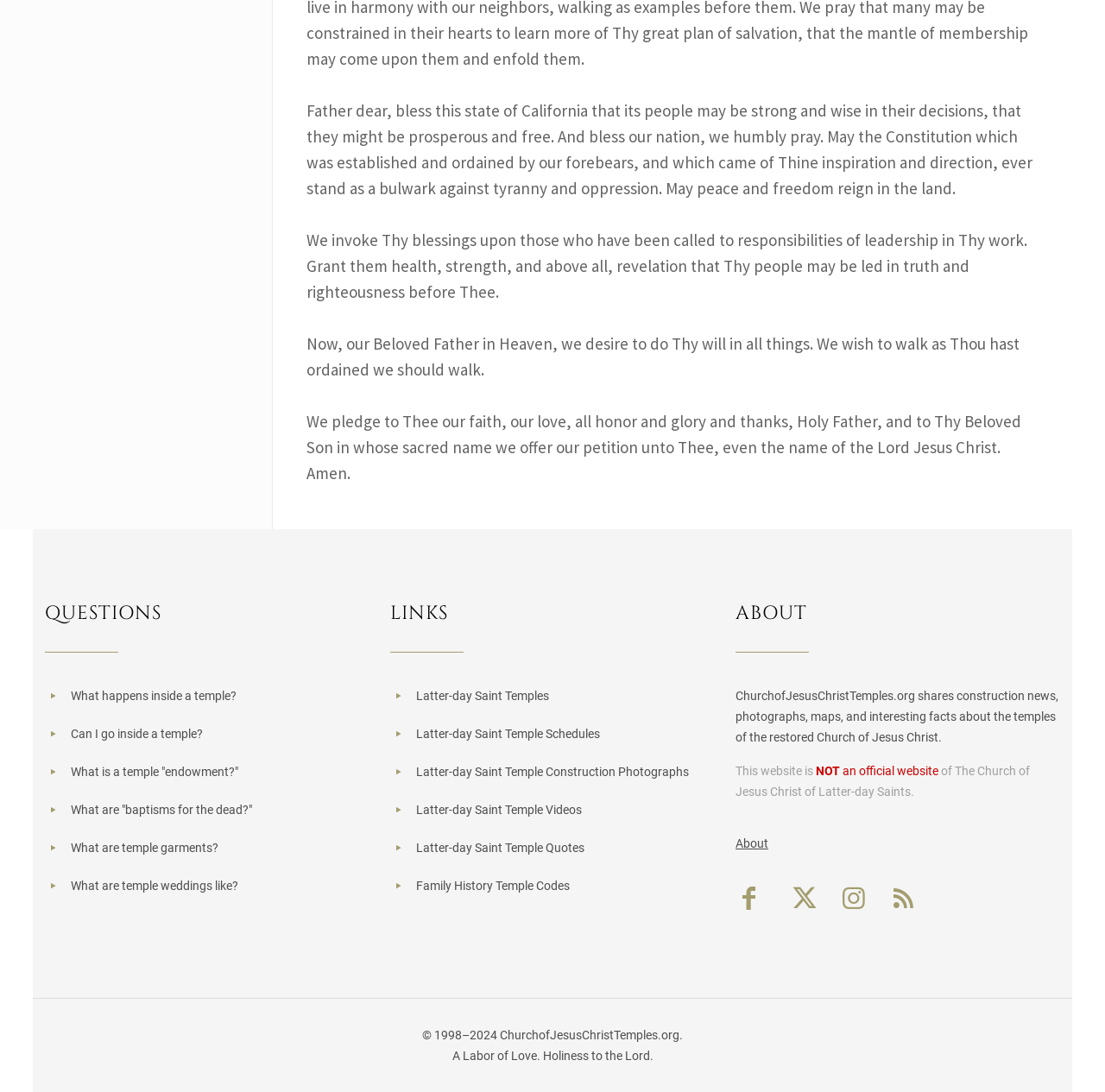Locate the bounding box coordinates of the segment that needs to be clicked to meet this instruction: "Click on 'Latter-day Saint Temples'".

[0.376, 0.631, 0.497, 0.643]